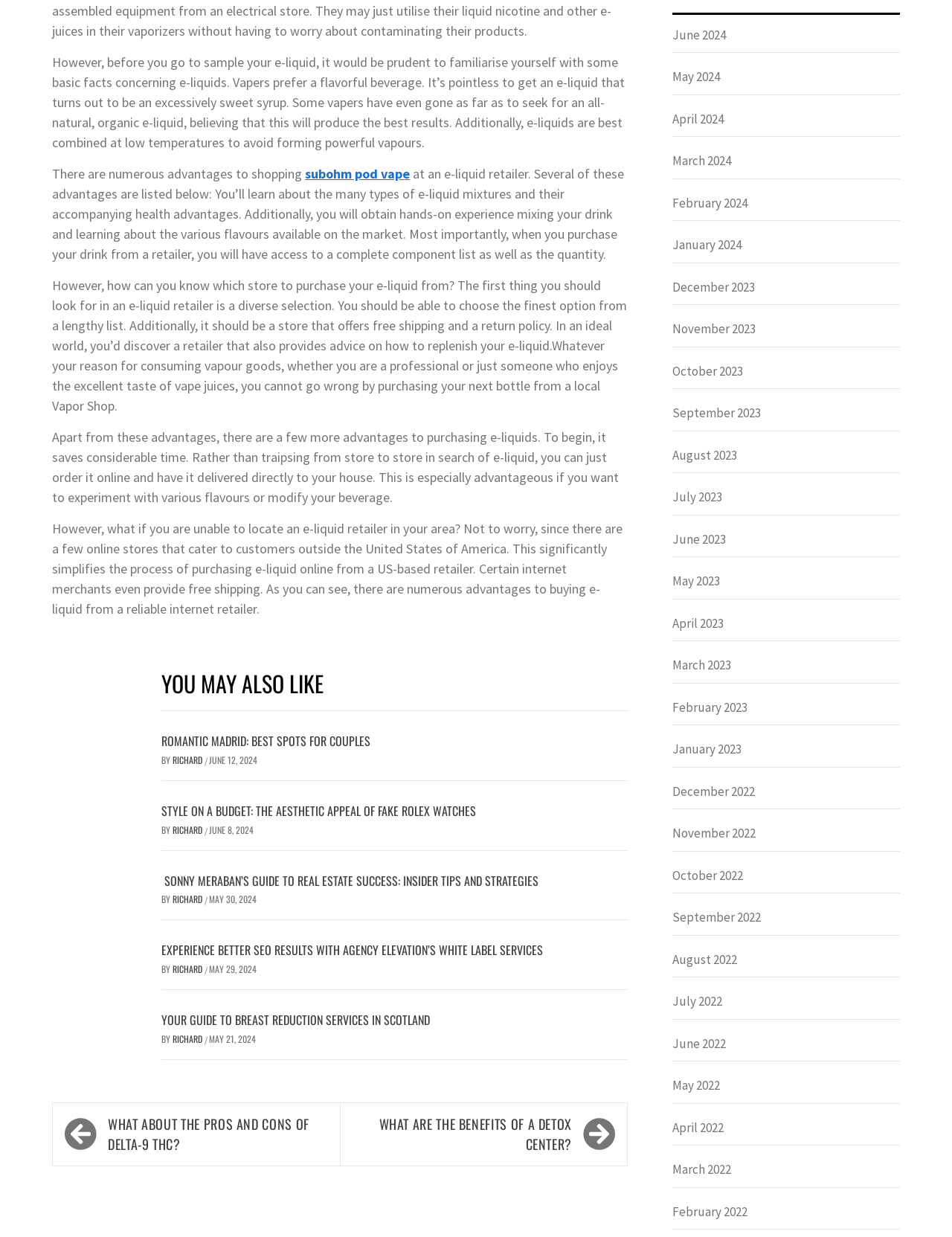What is the benefit of buying e-liquid online?
Using the screenshot, give a one-word or short phrase answer.

Saves time